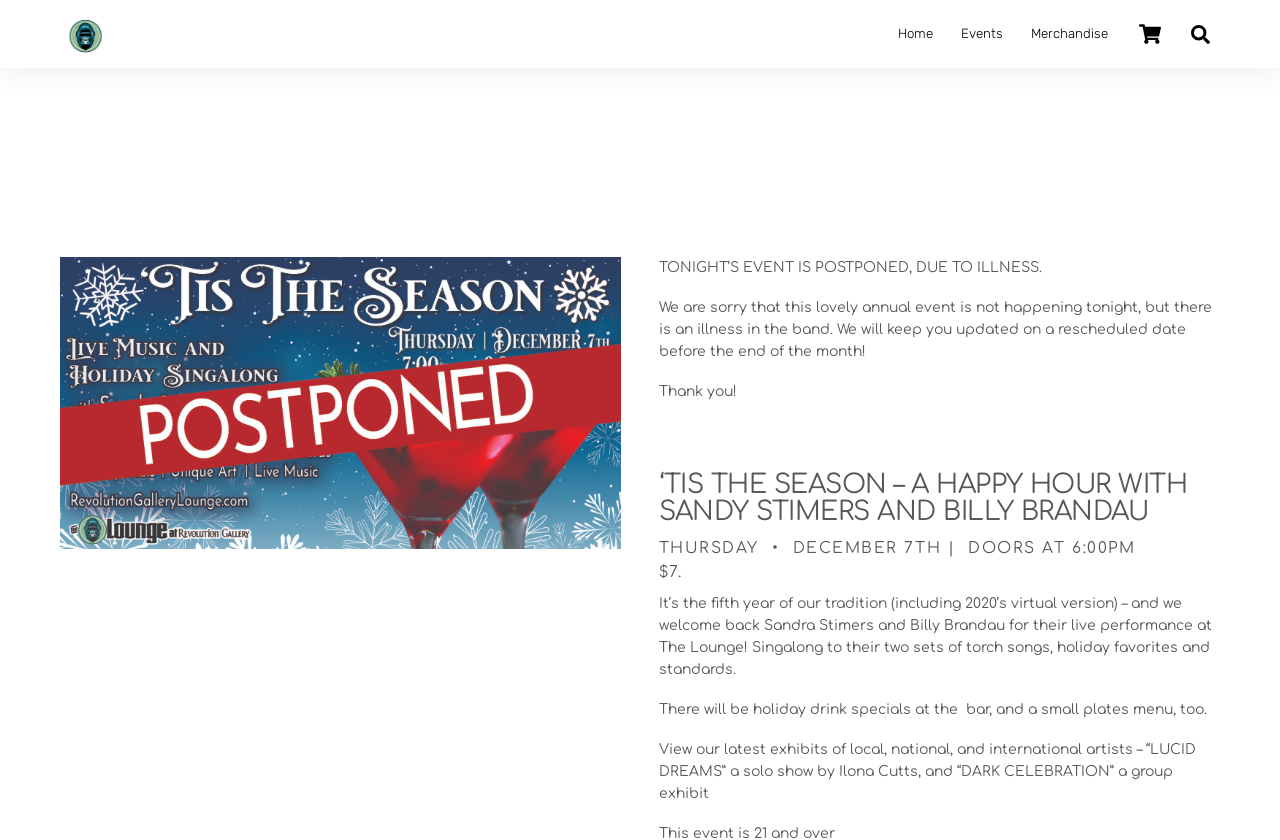Bounding box coordinates must be specified in the format (top-left x, top-left y, bottom-right x, bottom-right y). All values should be floating point numbers between 0 and 1. What are the bounding box coordinates of the UI element described as: parent_node: Cart

[0.923, 0.017, 0.953, 0.065]